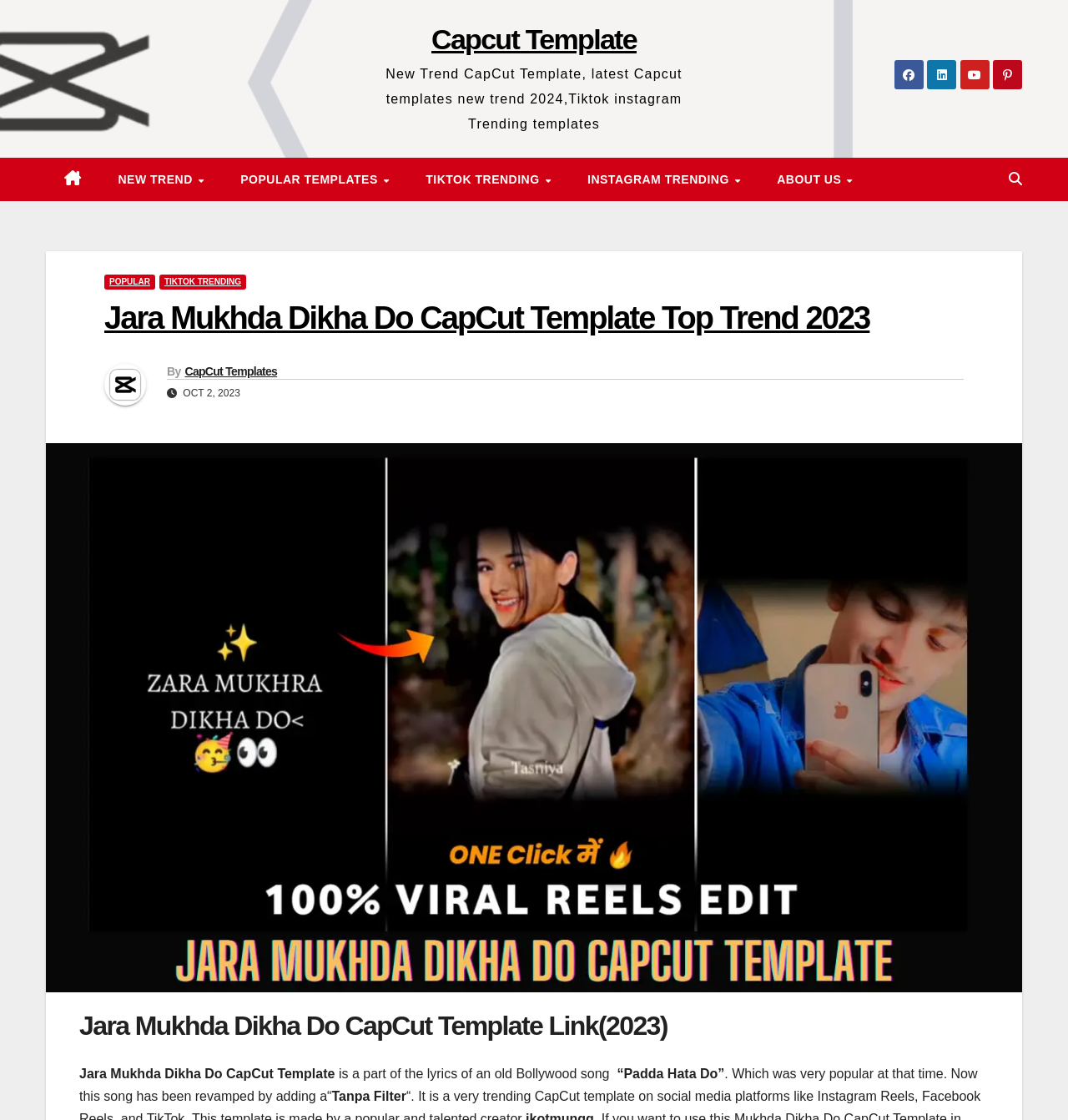Answer the question with a brief word or phrase:
What is the name of the filter mentioned?

Tanpa Filter